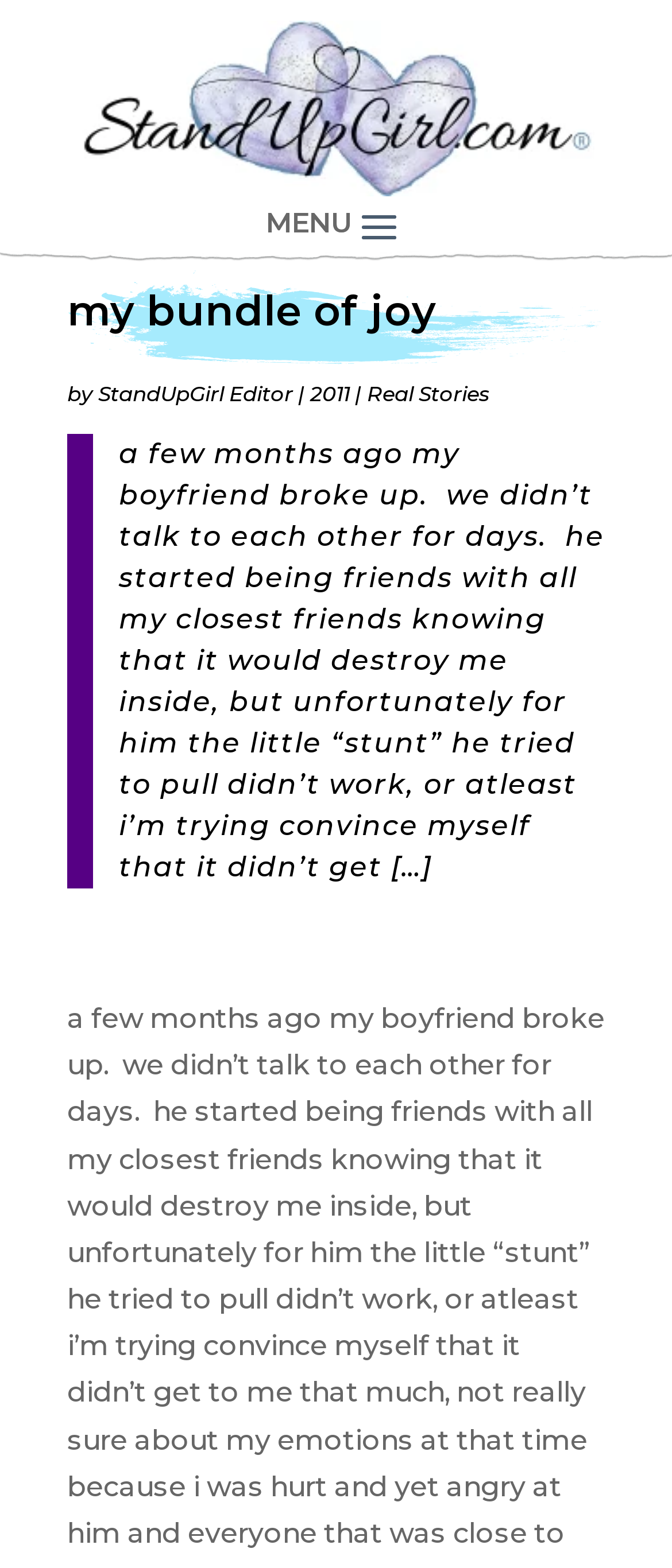Bounding box coordinates should be in the format (top-left x, top-left y, bottom-right x, bottom-right y) and all values should be floating point numbers between 0 and 1. Determine the bounding box coordinate for the UI element described as: Real Stories

[0.546, 0.243, 0.728, 0.26]